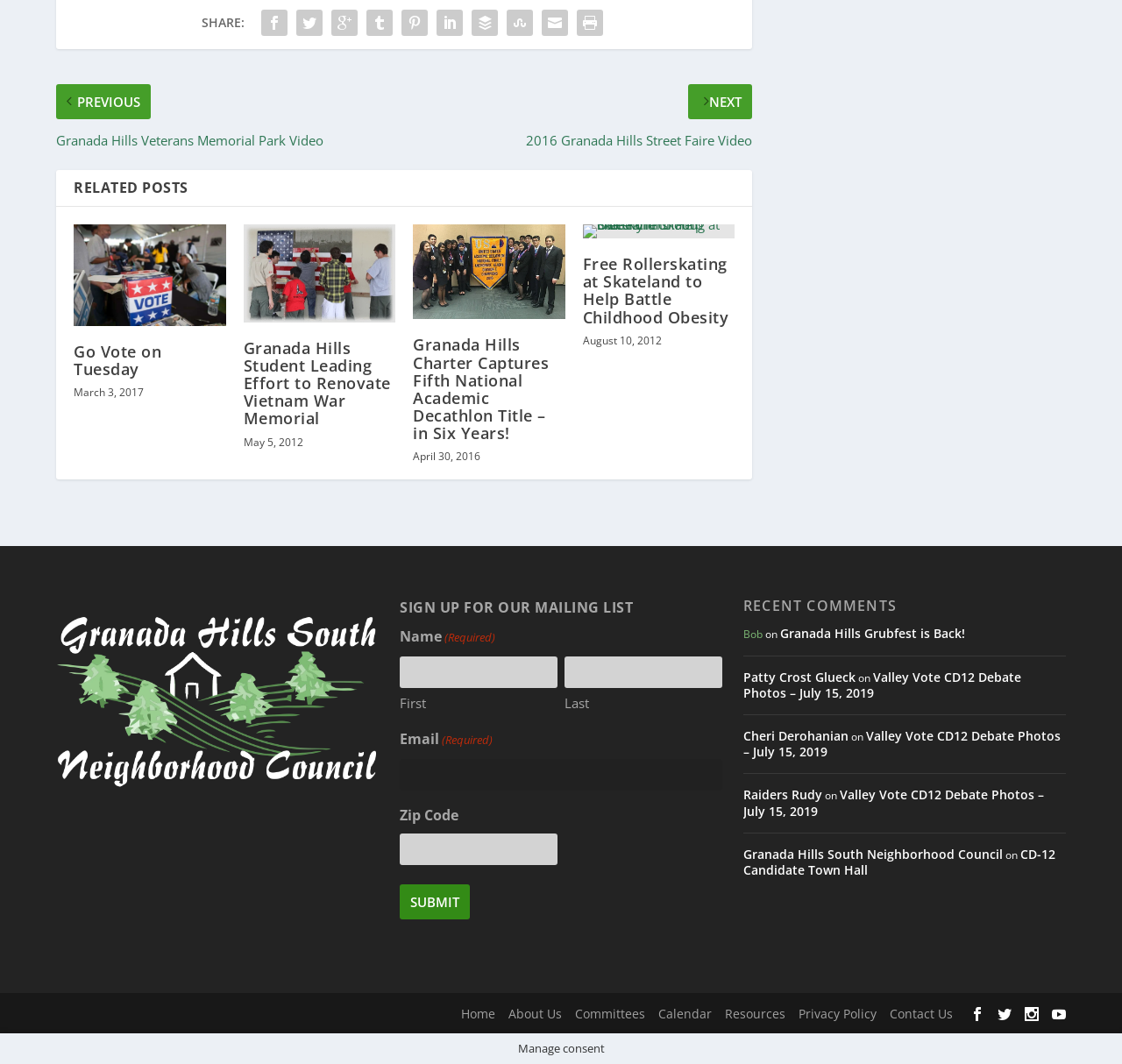Please find the bounding box coordinates of the section that needs to be clicked to achieve this instruction: "Enter your email address".

[0.356, 0.713, 0.644, 0.743]